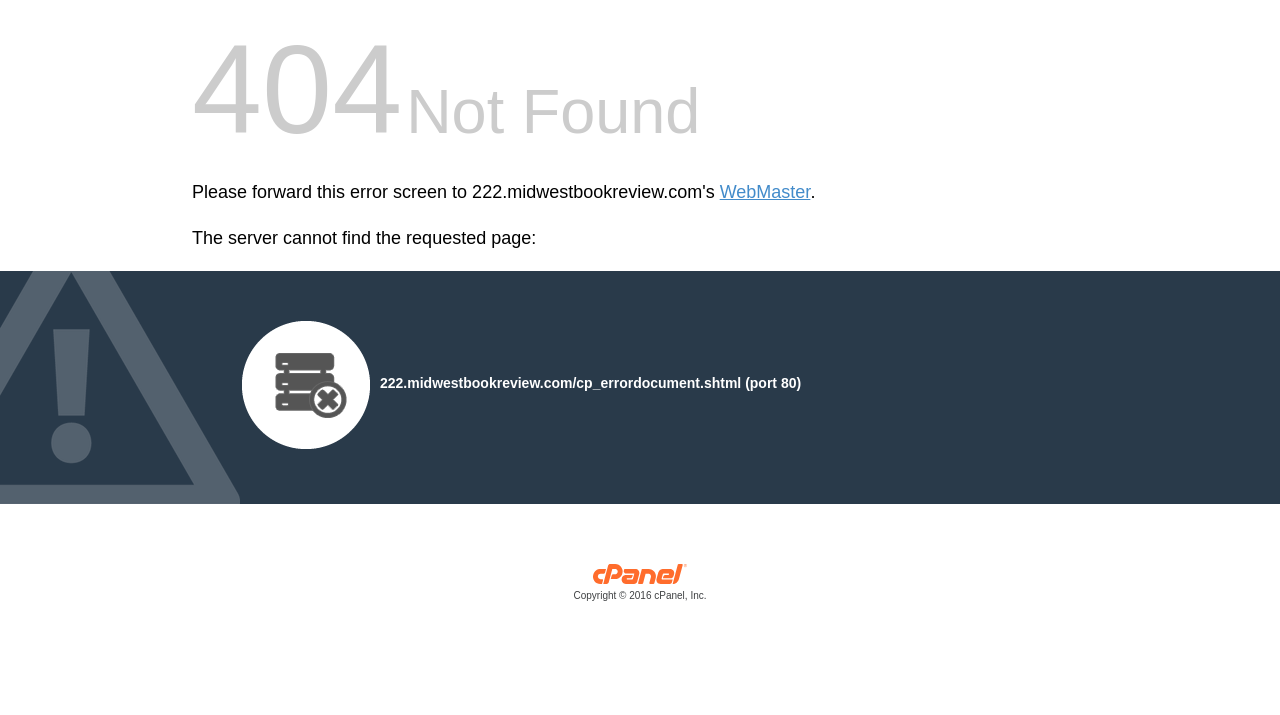Locate the bounding box of the user interface element based on this description: "Copyright © 2016 cPanel, Inc.".

[0.15, 0.799, 0.85, 0.844]